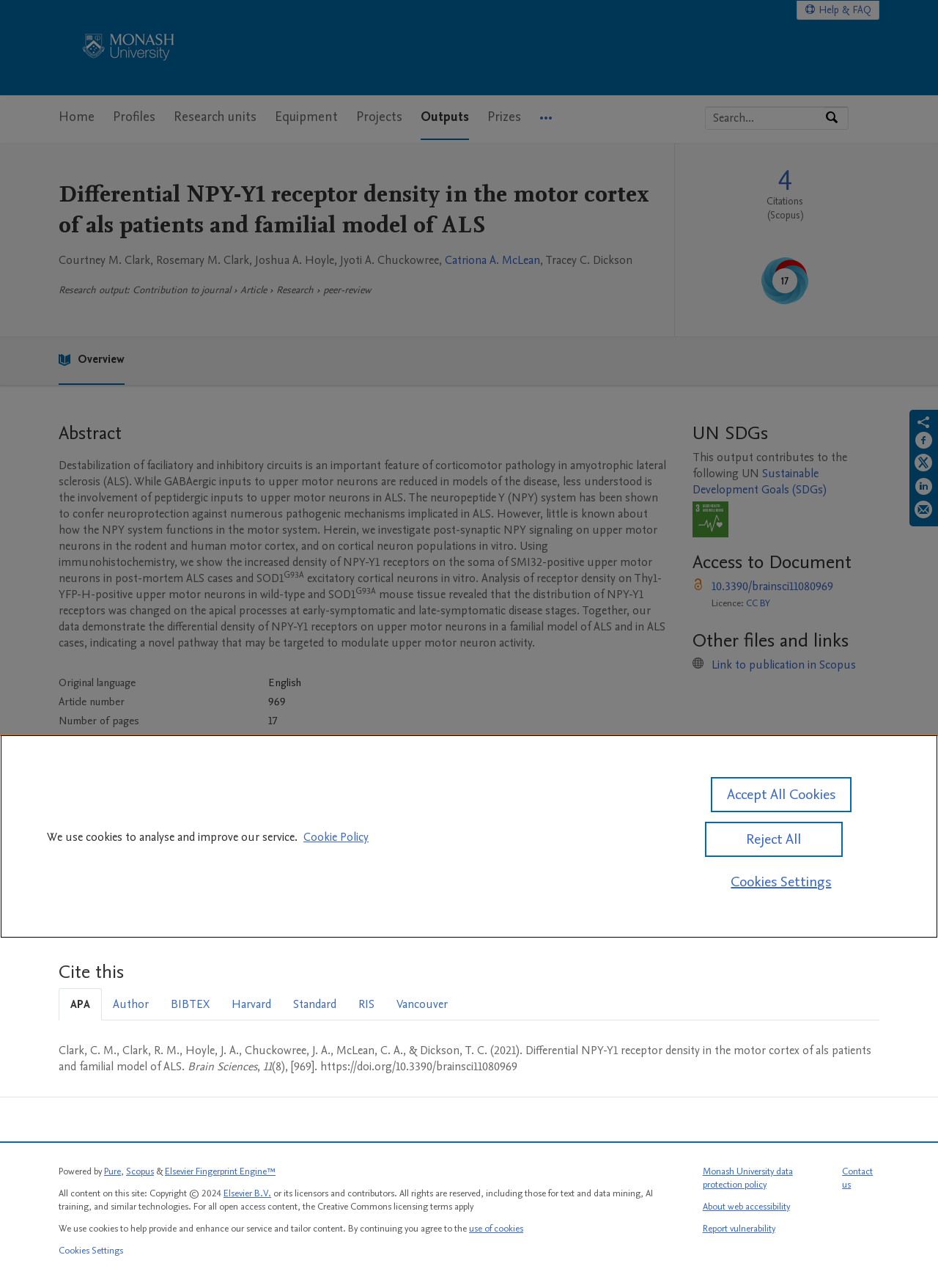What is the name of the journal?
Provide a concise answer using a single word or phrase based on the image.

Brain Sciences